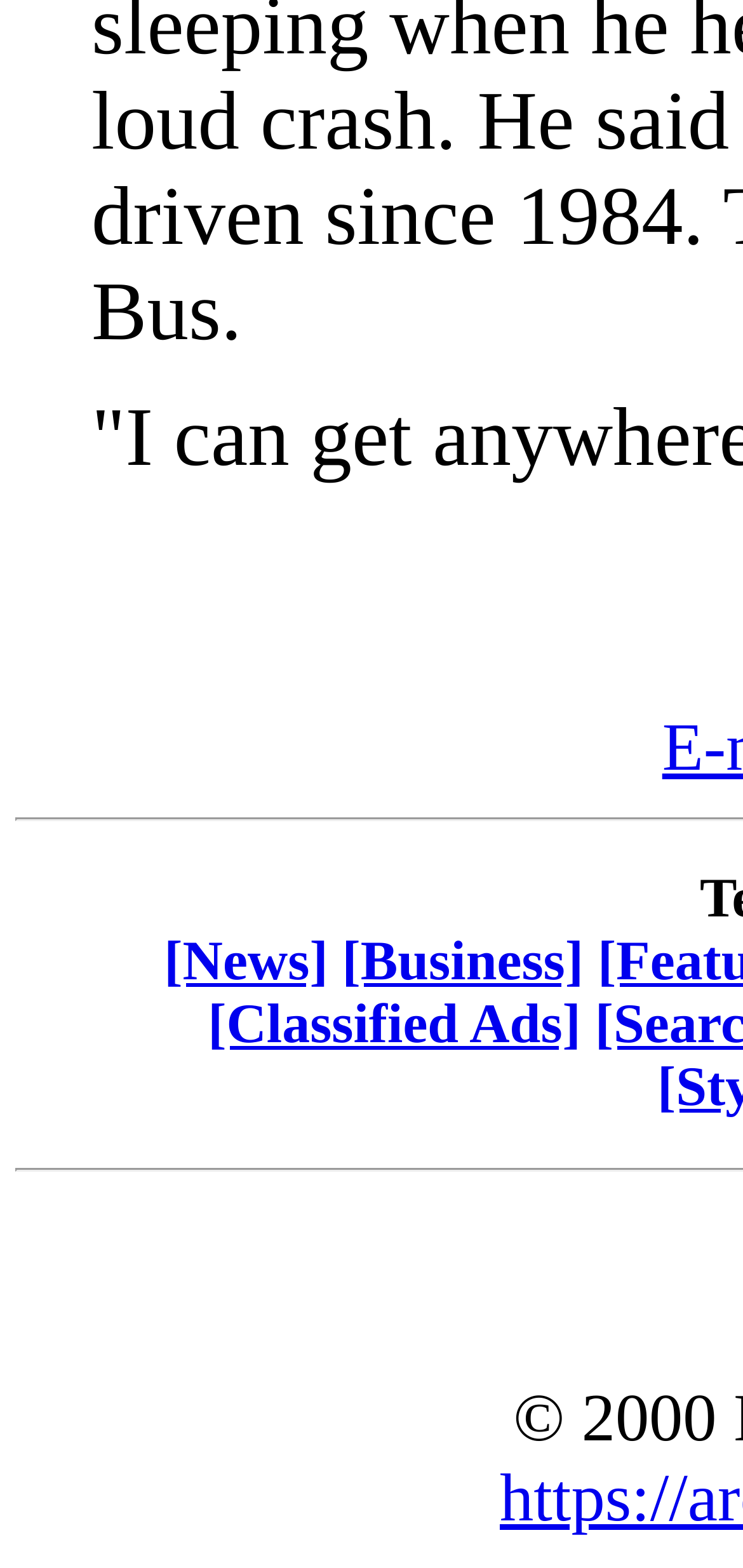From the given element description: "LifeCare Chiropractic", find the bounding box for the UI element. Provide the coordinates as four float numbers between 0 and 1, in the order [left, top, right, bottom].

None